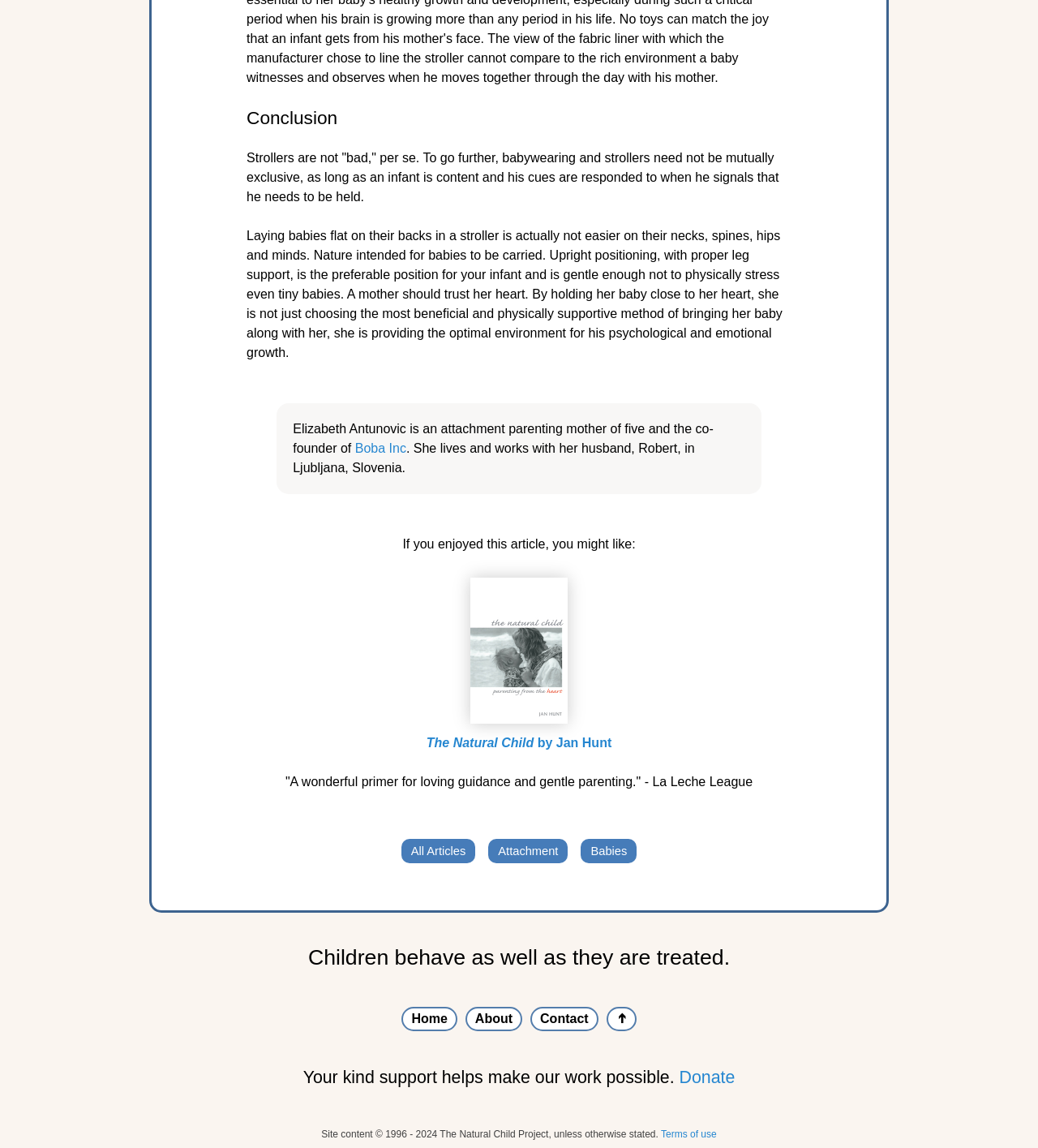What is the recommended position for an infant in a stroller?
Carefully examine the image and provide a detailed answer to the question.

According to the article, laying babies flat on their backs in a stroller is not easier on their necks, spines, hips, and minds, and instead, upright positioning with proper leg support is the preferable position for an infant.